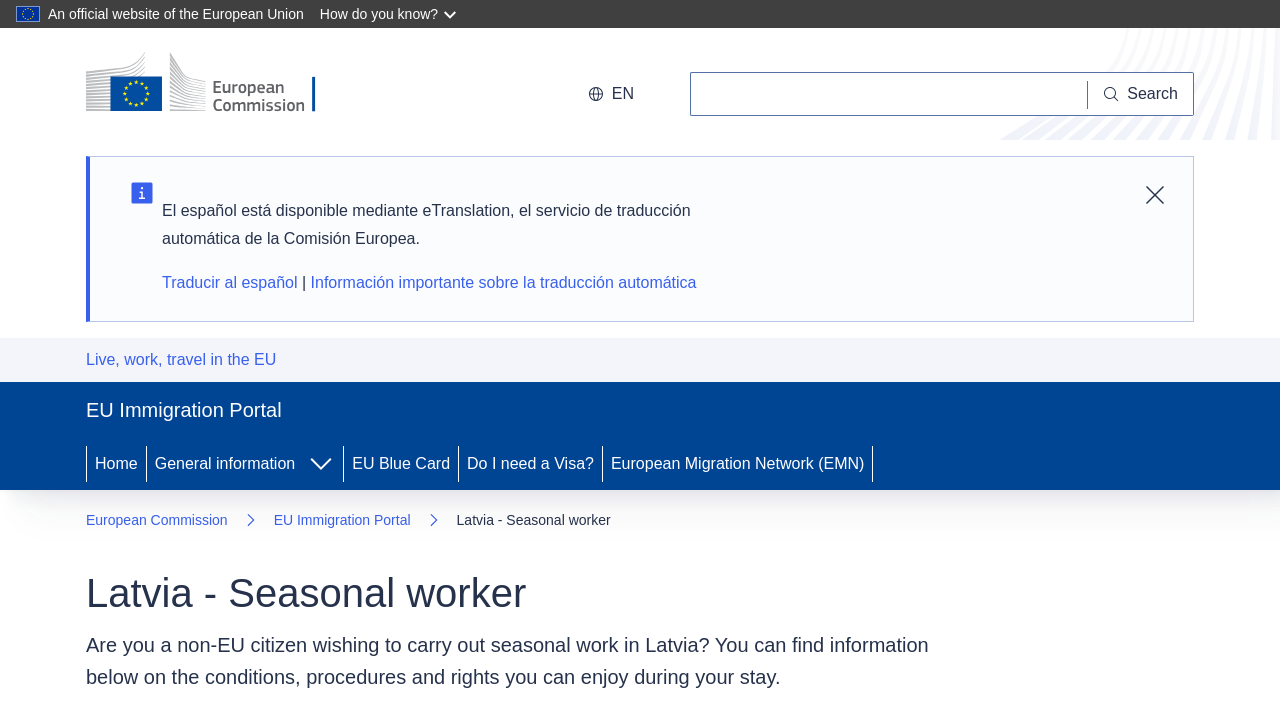Provide a one-word or one-phrase answer to the question:
What type of work is the webpage about?

Seasonal work